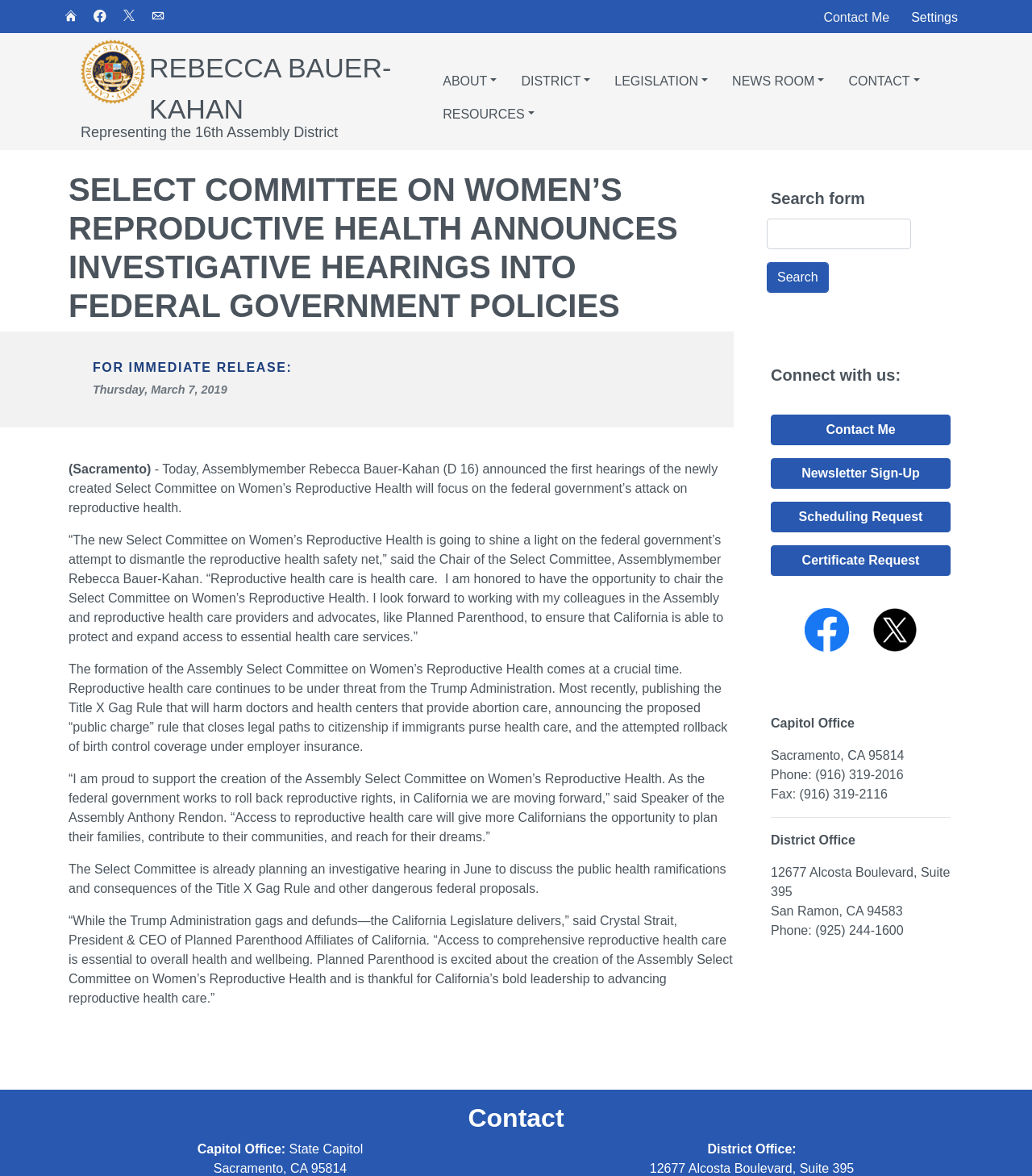Indicate the bounding box coordinates of the clickable region to achieve the following instruction: "Click on the 'Home' link."

[0.078, 0.034, 0.145, 0.088]